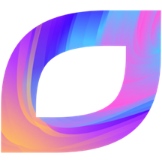Break down the image and describe each part extensively.

The image features a modern, abstract logo characterized by fluid lines and vibrant colors, primarily in shades of purple, blue, and pink. The design resembles a stylized leaf shape, reflecting a sense of movement and innovation. This emblem is associated with the "Free Azure-based search quality audit (2w assessment)" service offered by Itransition Group Ltd. Through this service, users can gain insights into their search functionalities on Azure, highlighting its relevance in improving user experience and operational efficiency. The dynamic colors and form of the logo convey a contemporary aesthetic, aligning with the service's emphasis on enhancing digital solutions.